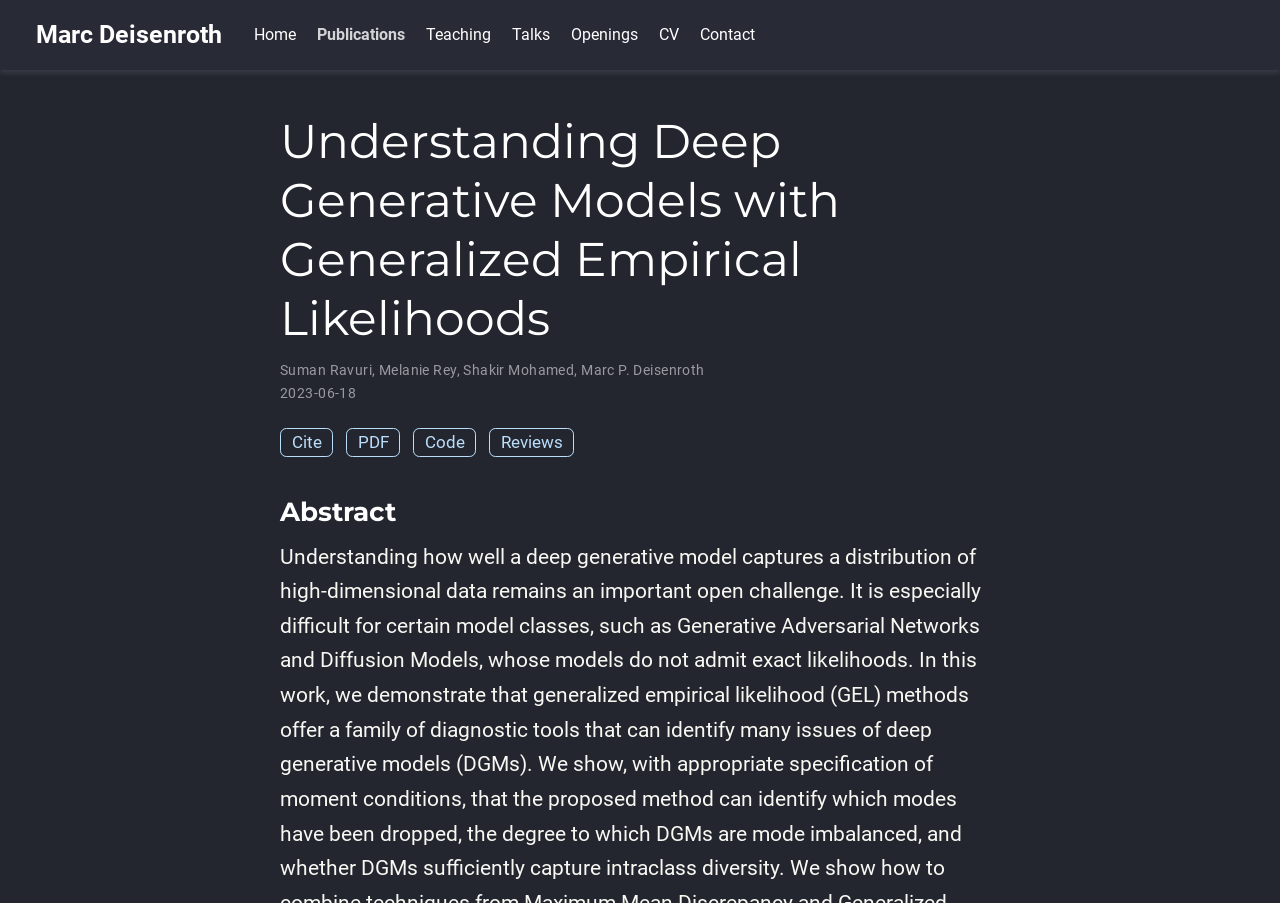Please predict the bounding box coordinates of the element's region where a click is necessary to complete the following instruction: "go to Marc Deisenroth's homepage". The coordinates should be represented by four float numbers between 0 and 1, i.e., [left, top, right, bottom].

[0.028, 0.016, 0.173, 0.062]